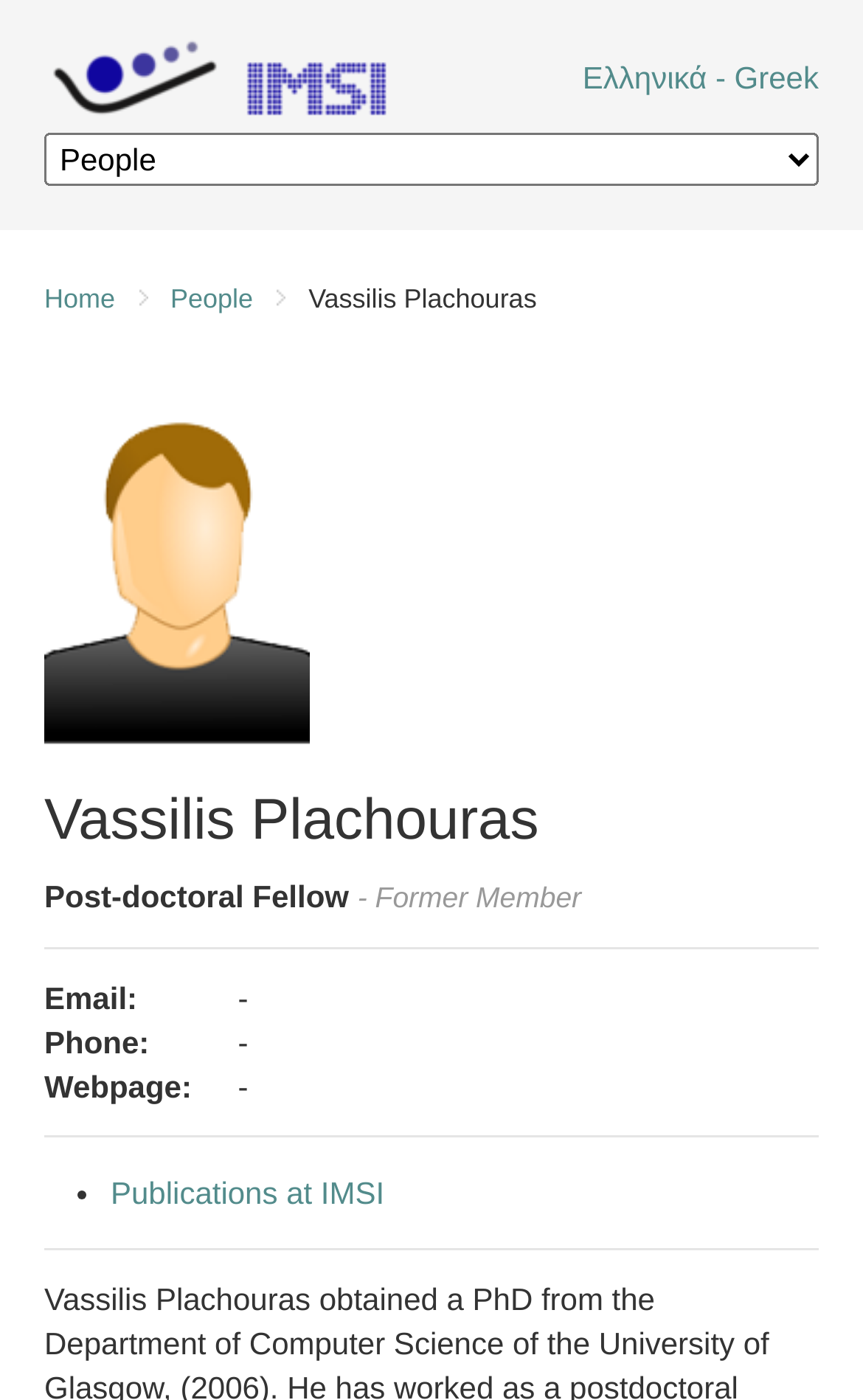Please provide the bounding box coordinate of the region that matches the element description: Publications at IMSI. Coordinates should be in the format (top-left x, top-left y, bottom-right x, bottom-right y) and all values should be between 0 and 1.

[0.128, 0.839, 0.445, 0.865]